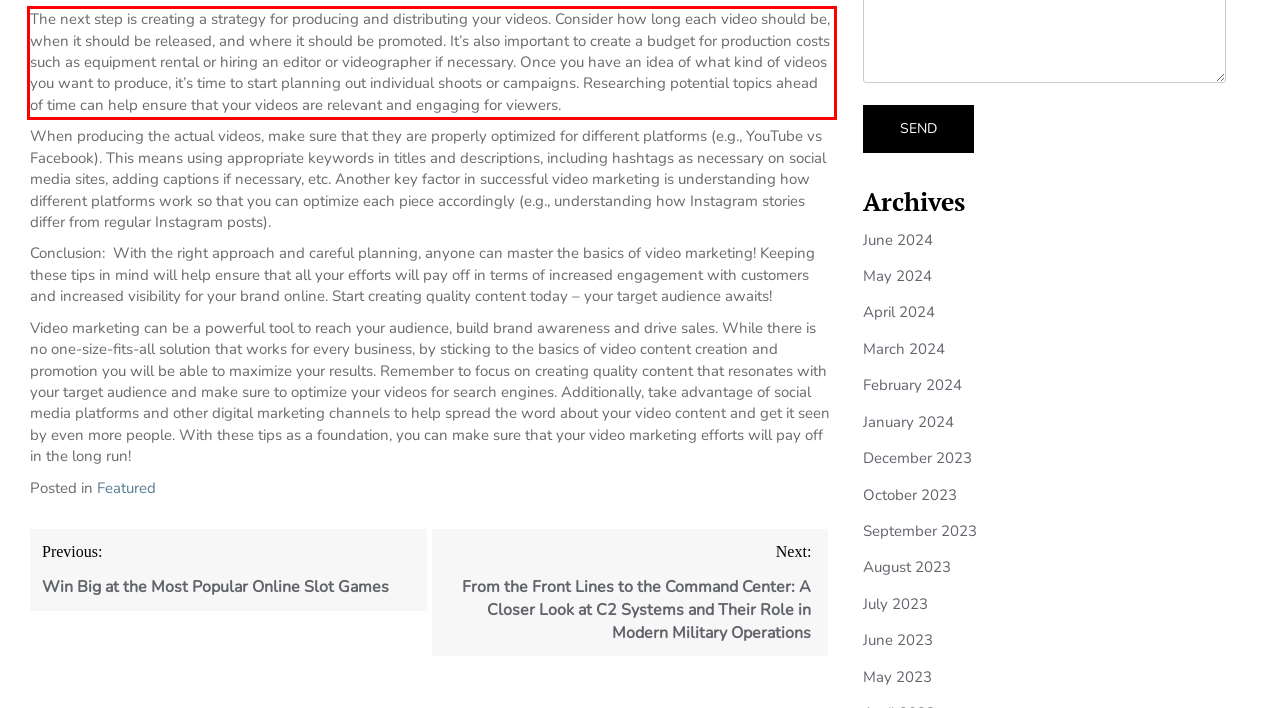You are given a screenshot showing a webpage with a red bounding box. Perform OCR to capture the text within the red bounding box.

The next step is creating a strategy for producing and distributing your videos. Consider how long each video should be, when it should be released, and where it should be promoted. It’s also important to create a budget for production costs such as equipment rental or hiring an editor or videographer if necessary. Once you have an idea of what kind of videos you want to produce, it’s time to start planning out individual shoots or campaigns. Researching potential topics ahead of time can help ensure that your videos are relevant and engaging for viewers.